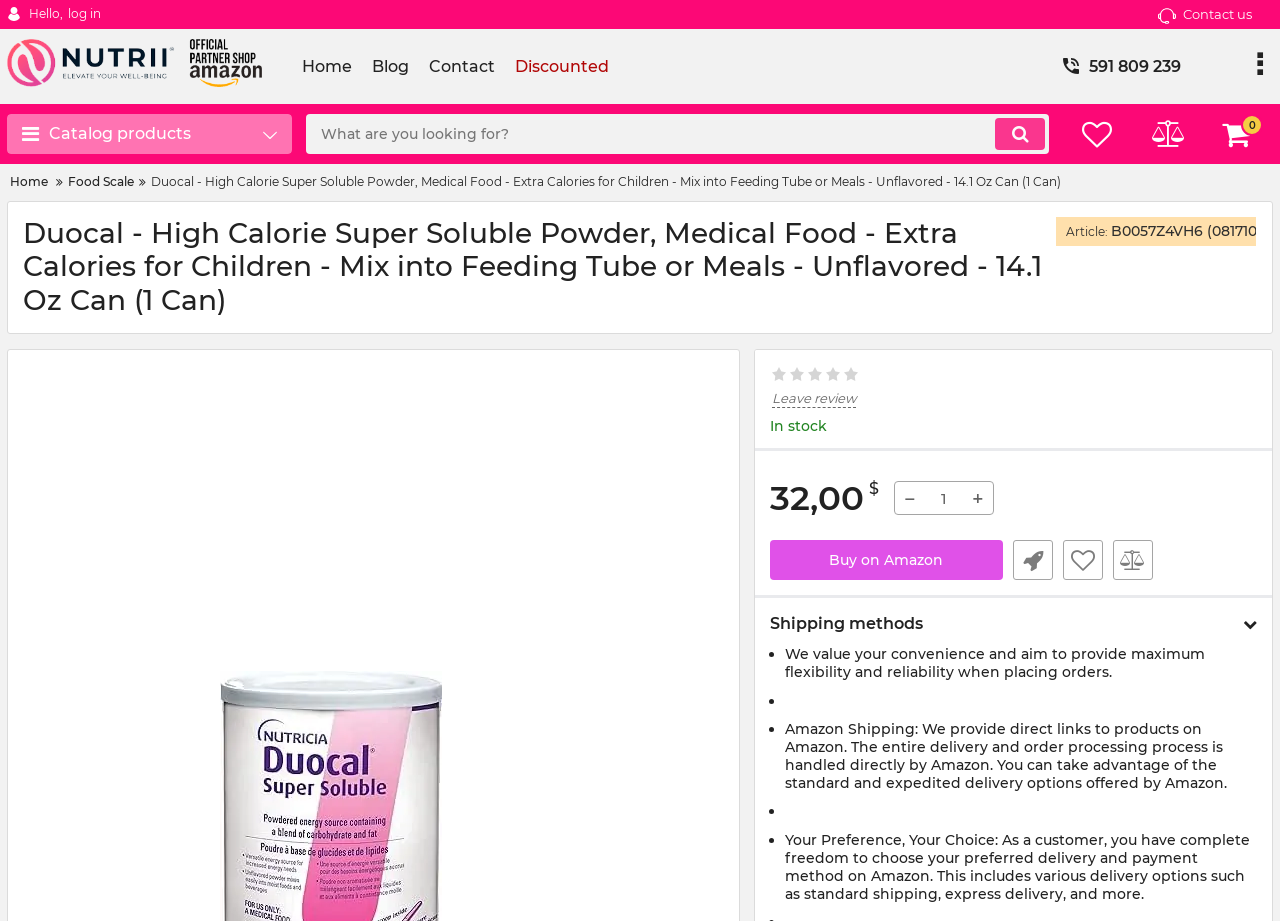What shipping options are available?
Refer to the image and provide a one-word or short phrase answer.

Amazon Shipping